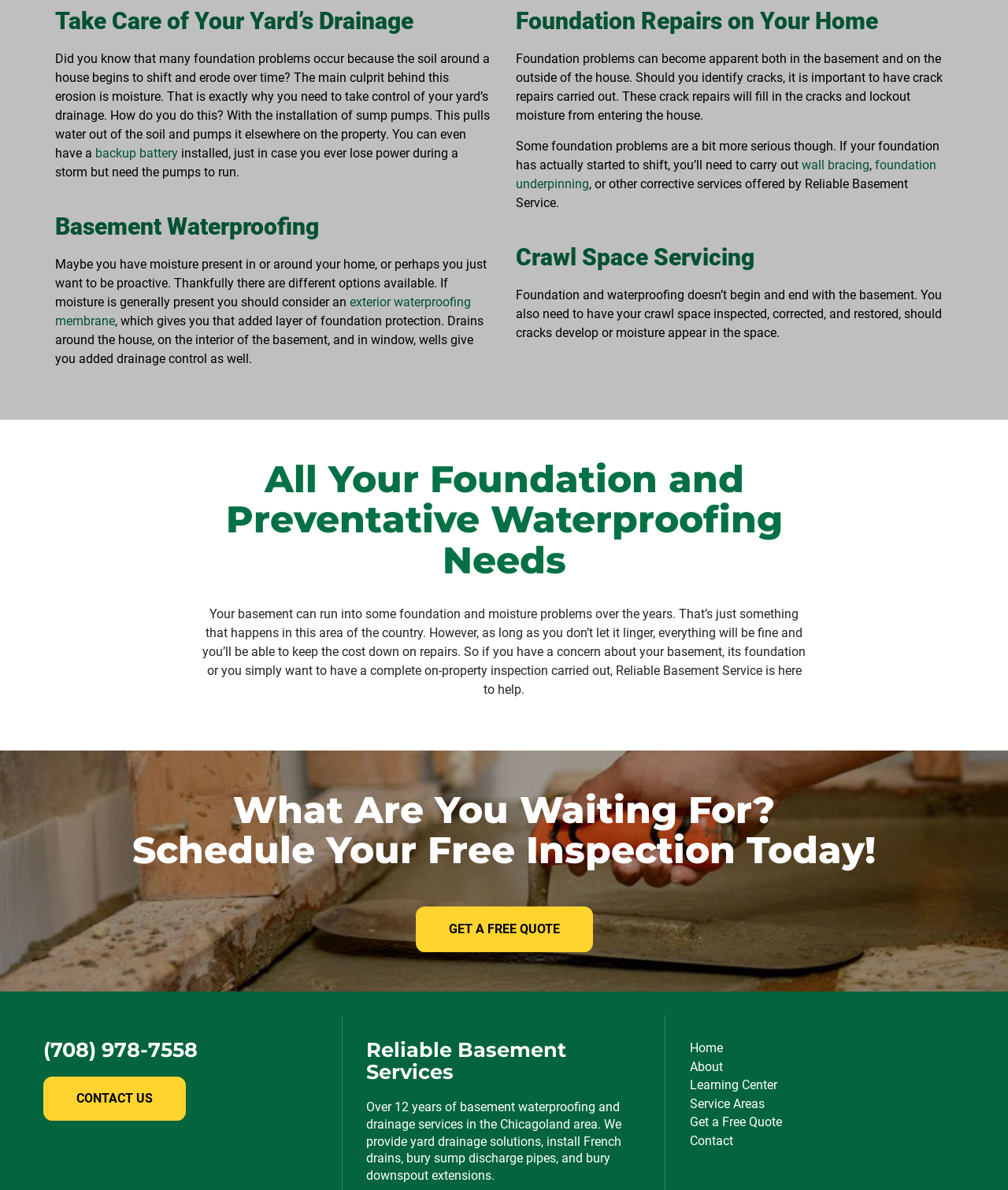Identify the coordinates of the bounding box for the element that must be clicked to accomplish the instruction: "Go to 'Home'".

[0.684, 0.874, 0.717, 0.887]